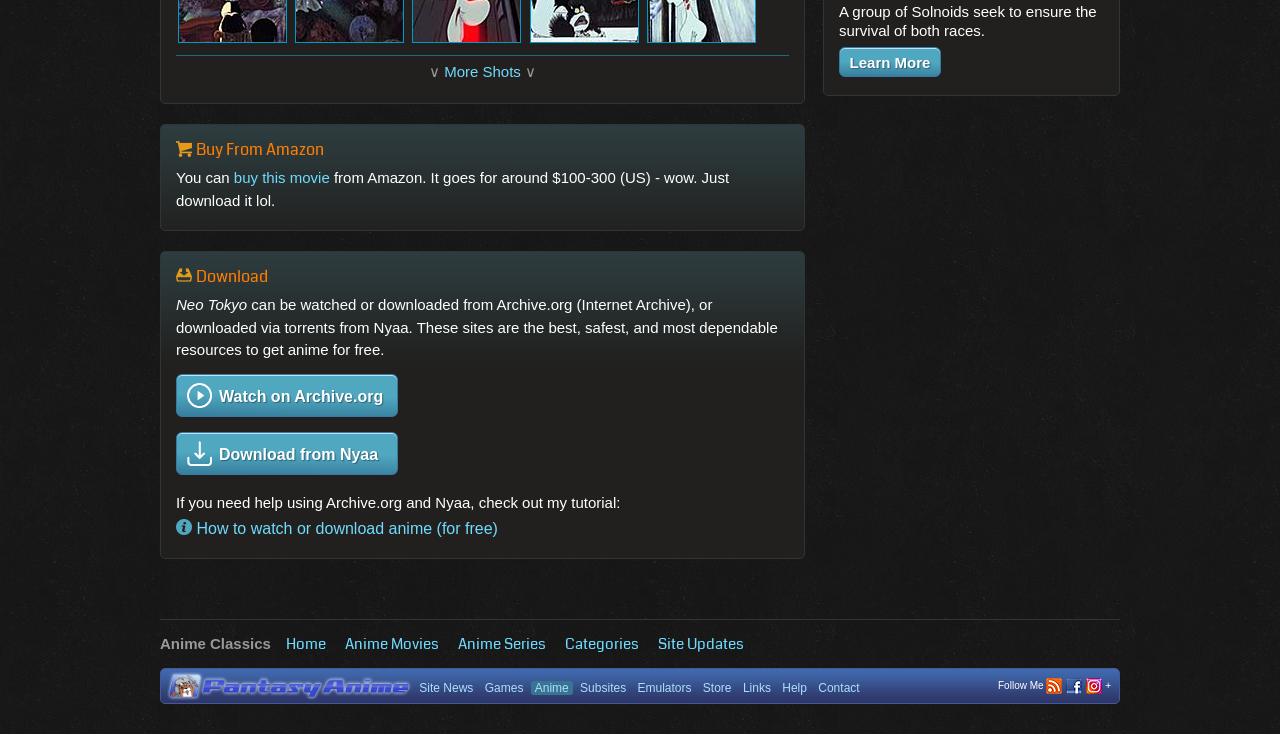Determine the bounding box coordinates of the clickable region to execute the instruction: "Learn More". The coordinates should be four float numbers between 0 and 1, denoted as [left, top, right, bottom].

[0.655, 0.064, 0.735, 0.105]